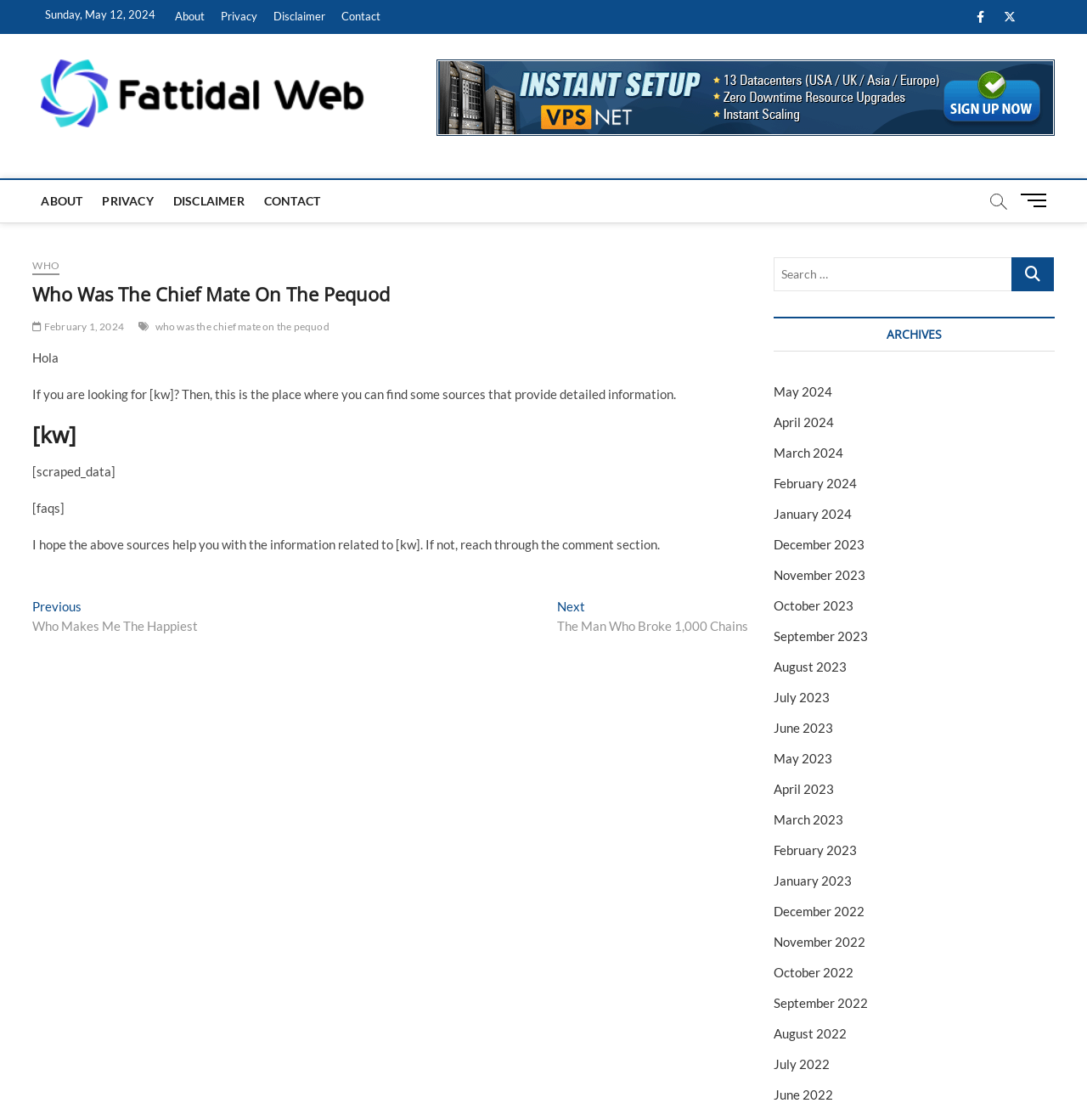Extract the text of the main heading from the webpage.

Who Was The Chief Mate On The Pequod